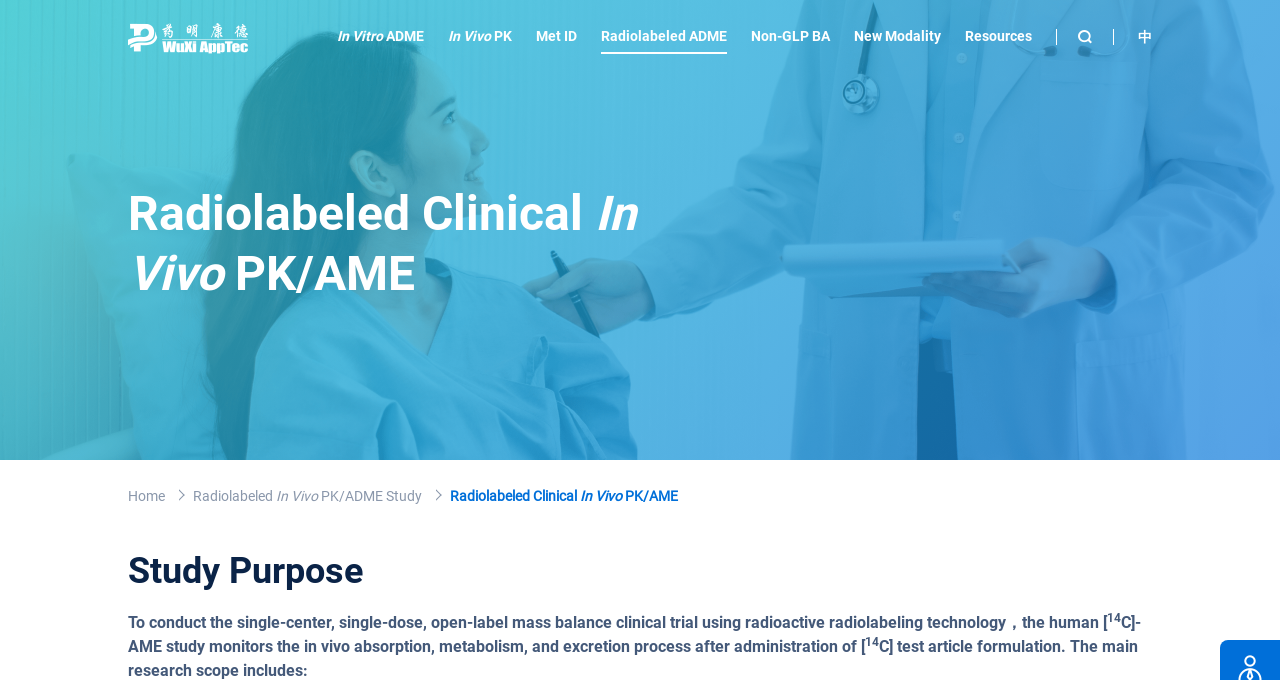Give a concise answer using only one word or phrase for this question:
How many links are there in the top section?

6